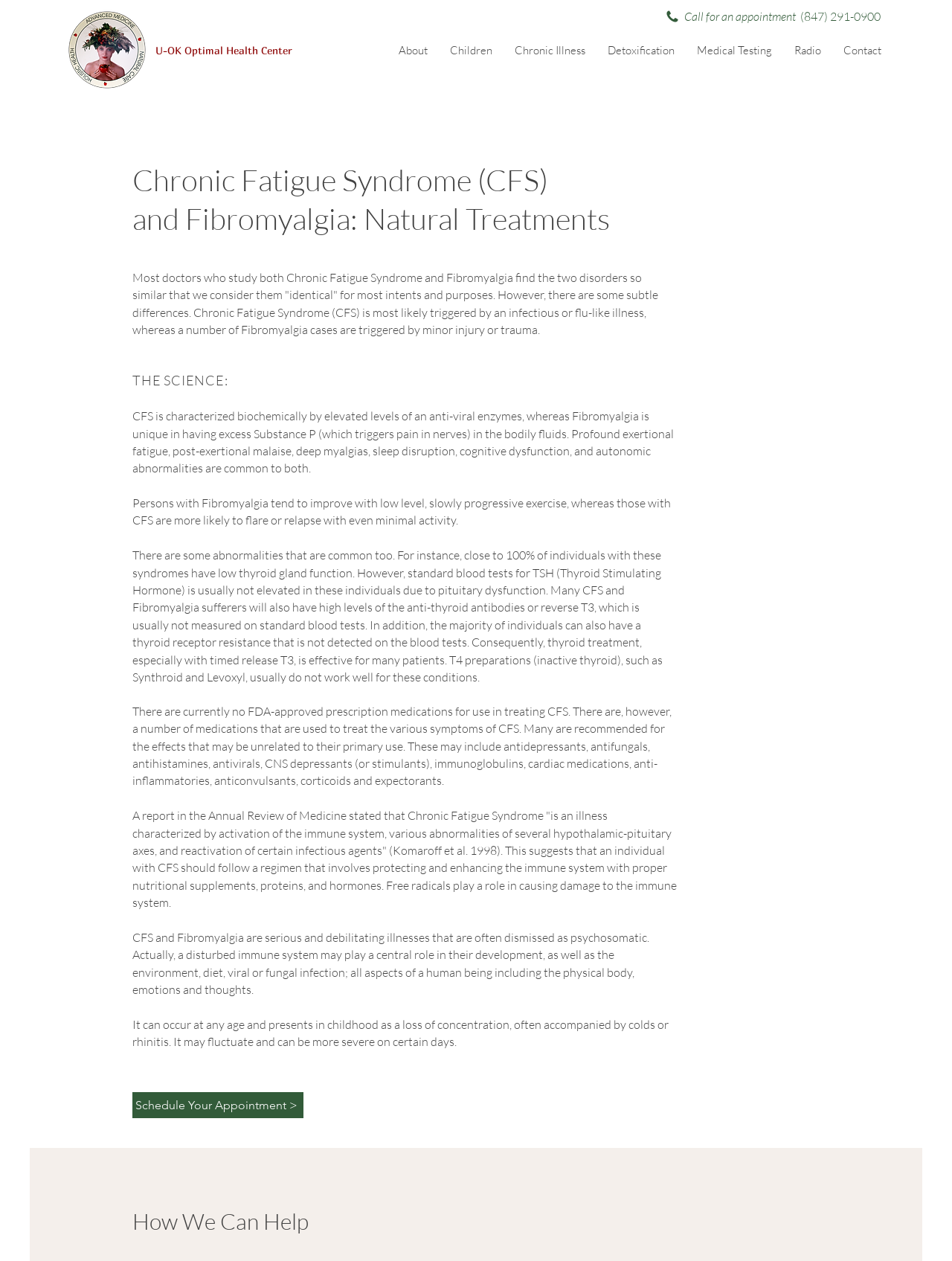What is the phone number for appointments?
Please craft a detailed and exhaustive response to the question.

I found the answer by looking at the heading element with the text 'Call for an appointment (847) 291-0900' which contains a link with the phone number.